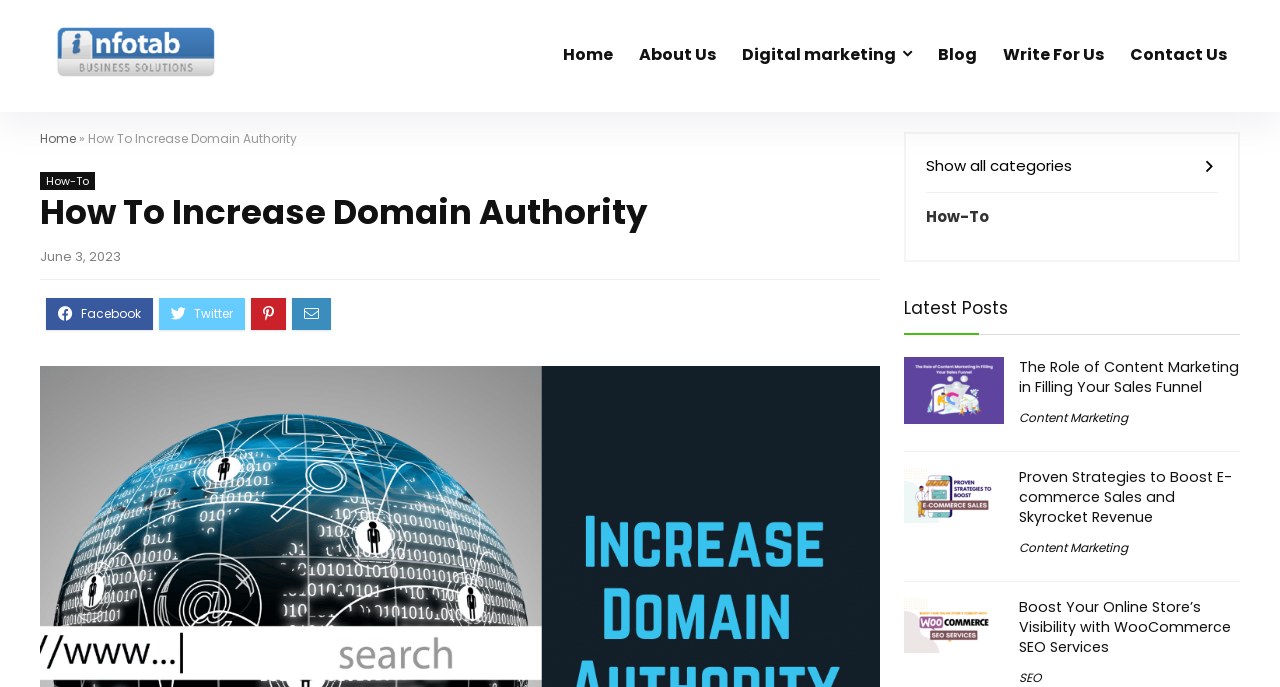Please answer the following question as detailed as possible based on the image: 
How many categories are shown?

I can see that there is a link 'Show all categories' on the webpage, which implies that only one category is currently shown.